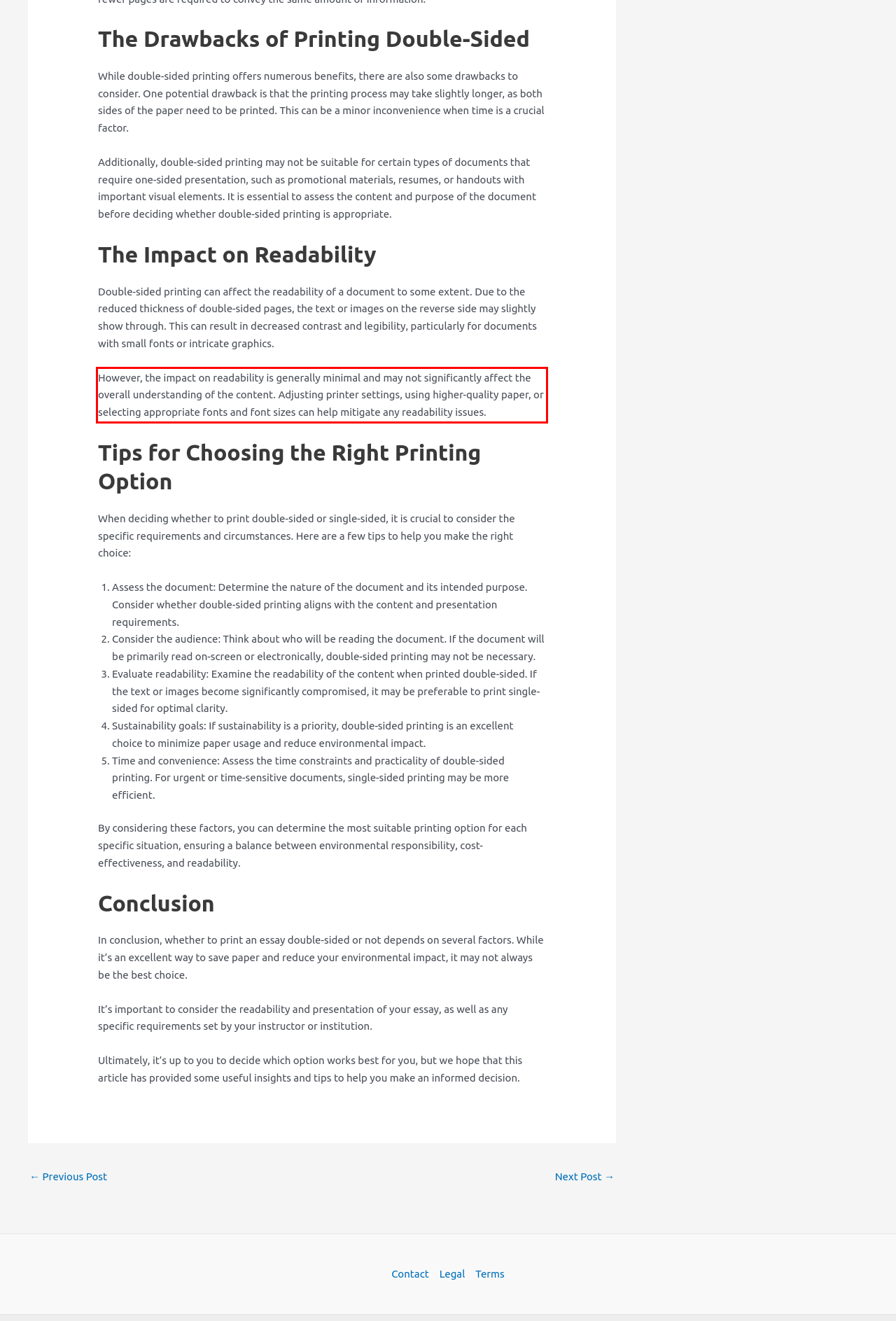The screenshot you have been given contains a UI element surrounded by a red rectangle. Use OCR to read and extract the text inside this red rectangle.

However, the impact on readability is generally minimal and may not significantly affect the overall understanding of the content. Adjusting printer settings, using higher-quality paper, or selecting appropriate fonts and font sizes can help mitigate any readability issues.